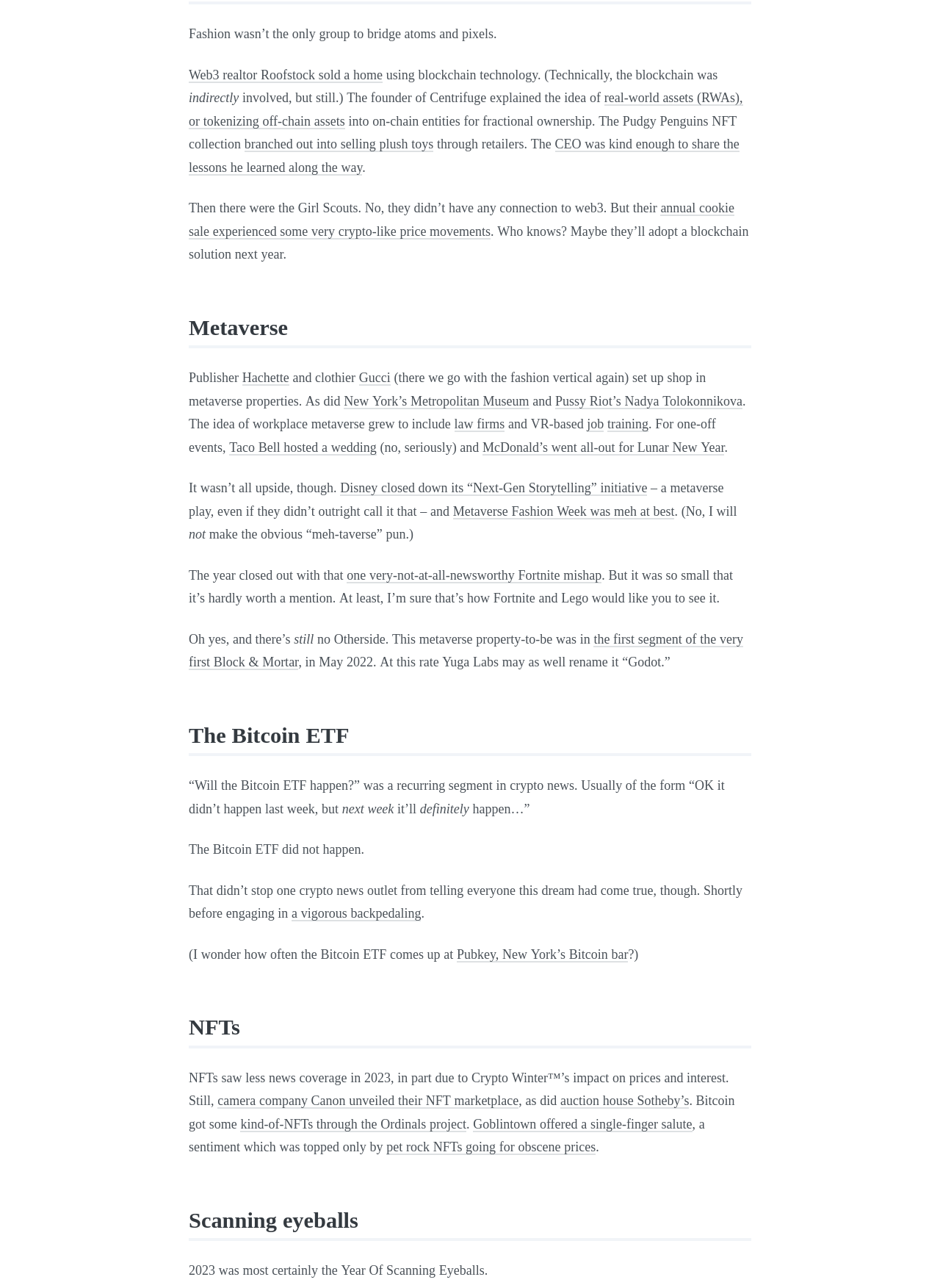Determine the bounding box coordinates of the region that needs to be clicked to achieve the task: "Read the article about Metaverse".

[0.201, 0.234, 0.799, 0.271]